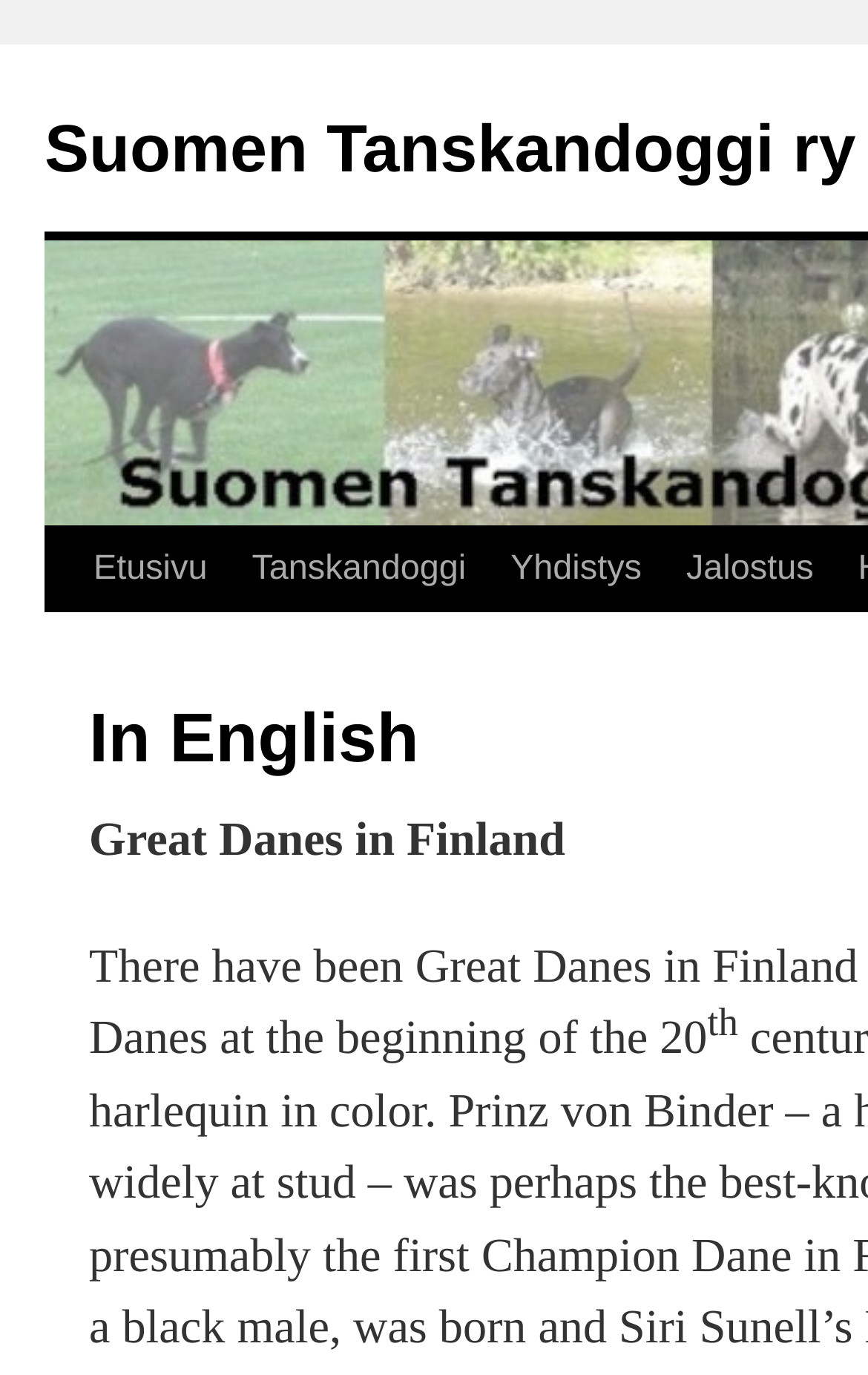Provide your answer in a single word or phrase: 
How many links are on the top navigation bar?

4